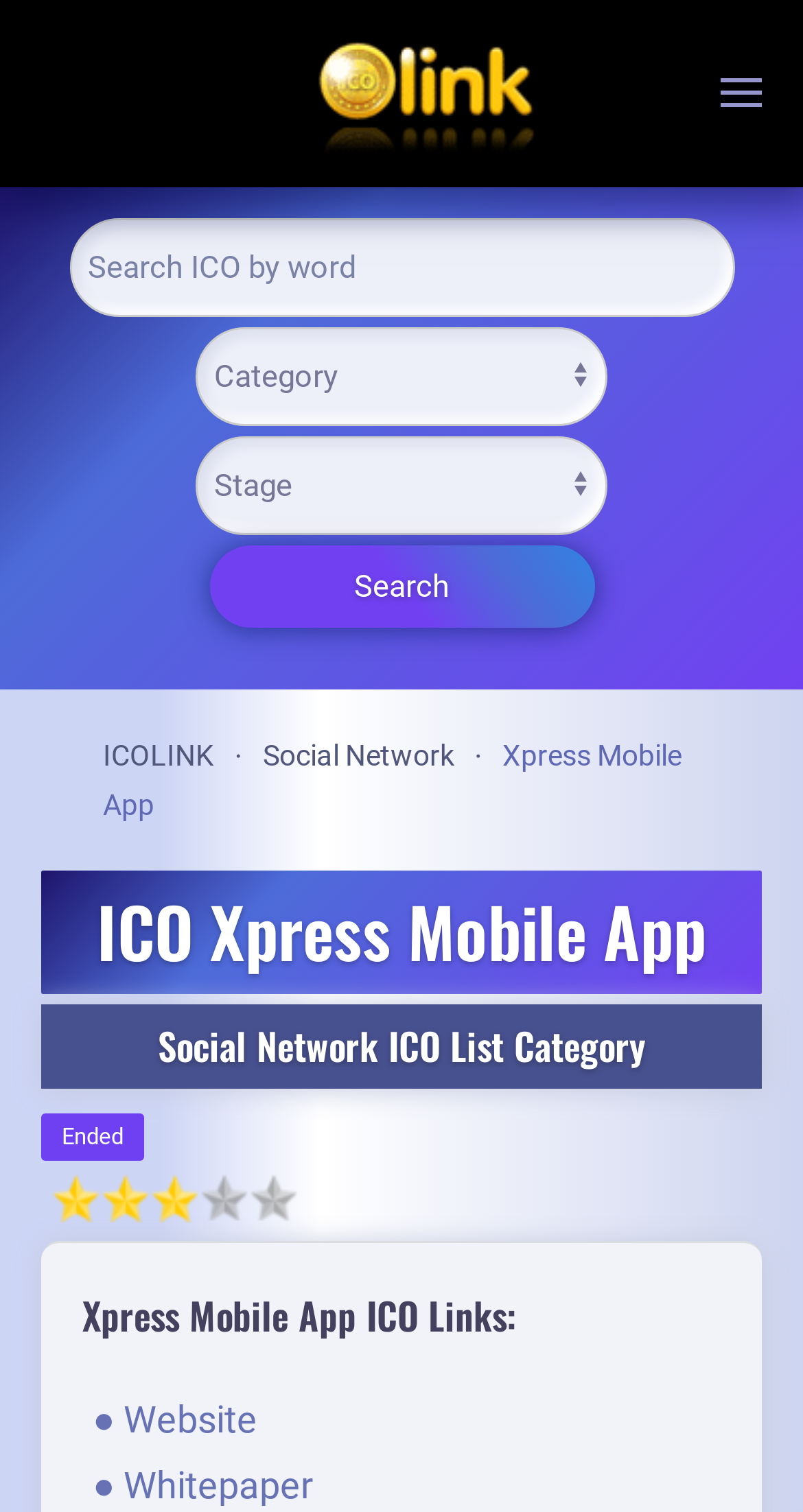What are the two main sections of the webpage?
Refer to the image and provide a concise answer in one word or phrase.

ICO Xpress Mobile App and Social Network